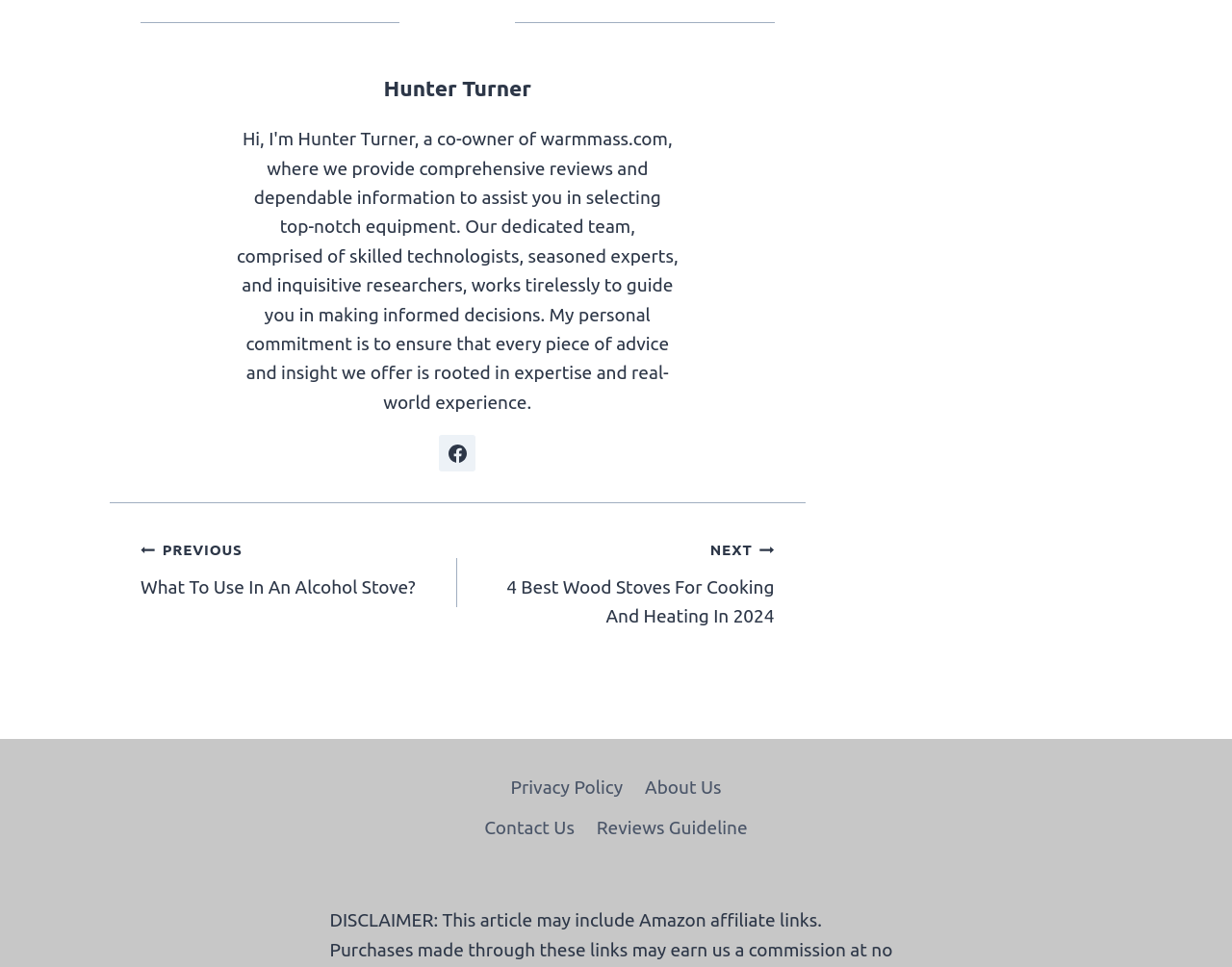Provide a short answer to the following question with just one word or phrase: What is the previous post about?

Alcohol Stove